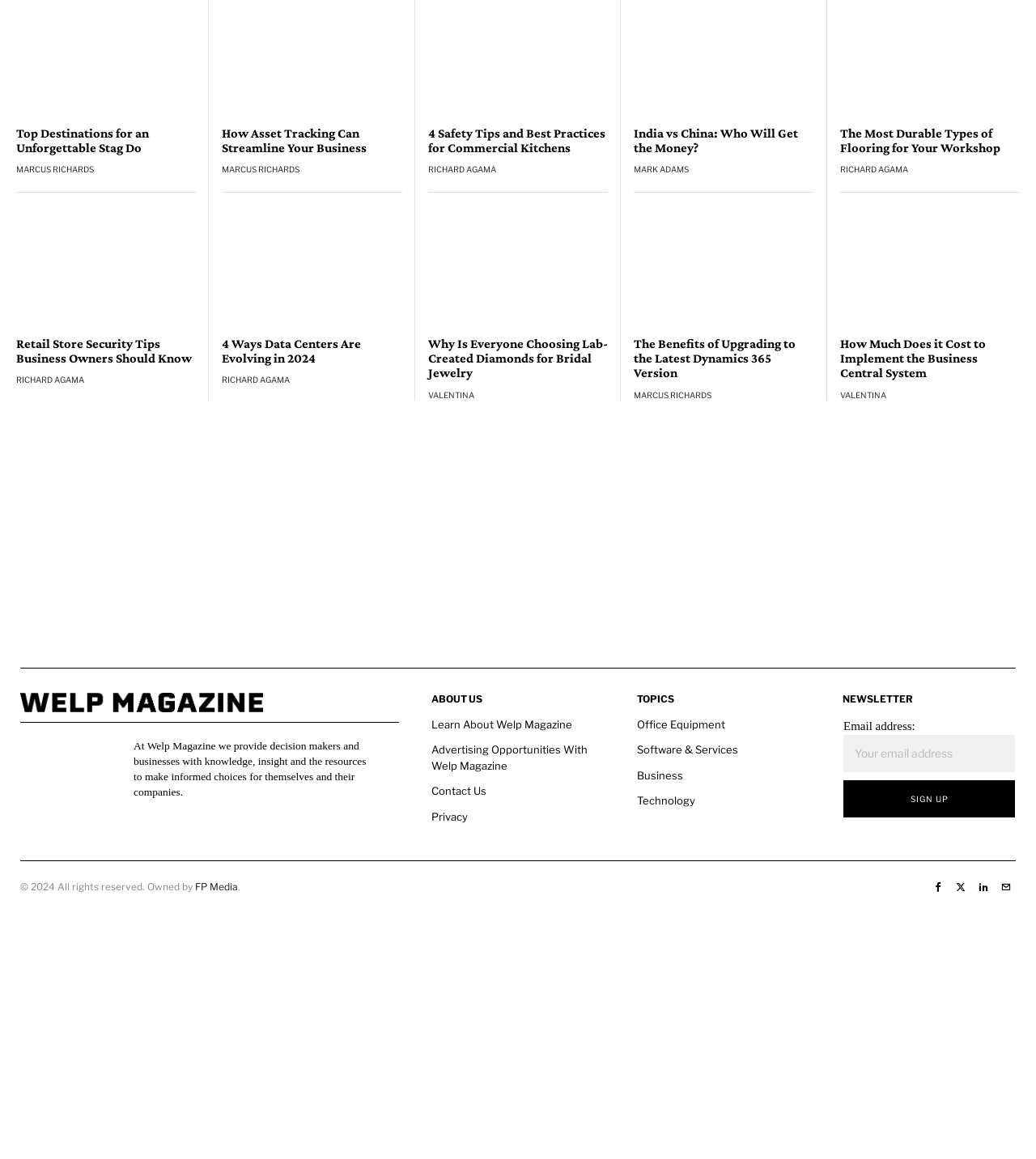Please identify the bounding box coordinates of the region to click in order to complete the task: "Sign up for the newsletter". The coordinates must be four float numbers between 0 and 1, specified as [left, top, right, bottom].

[0.814, 0.673, 0.98, 0.705]